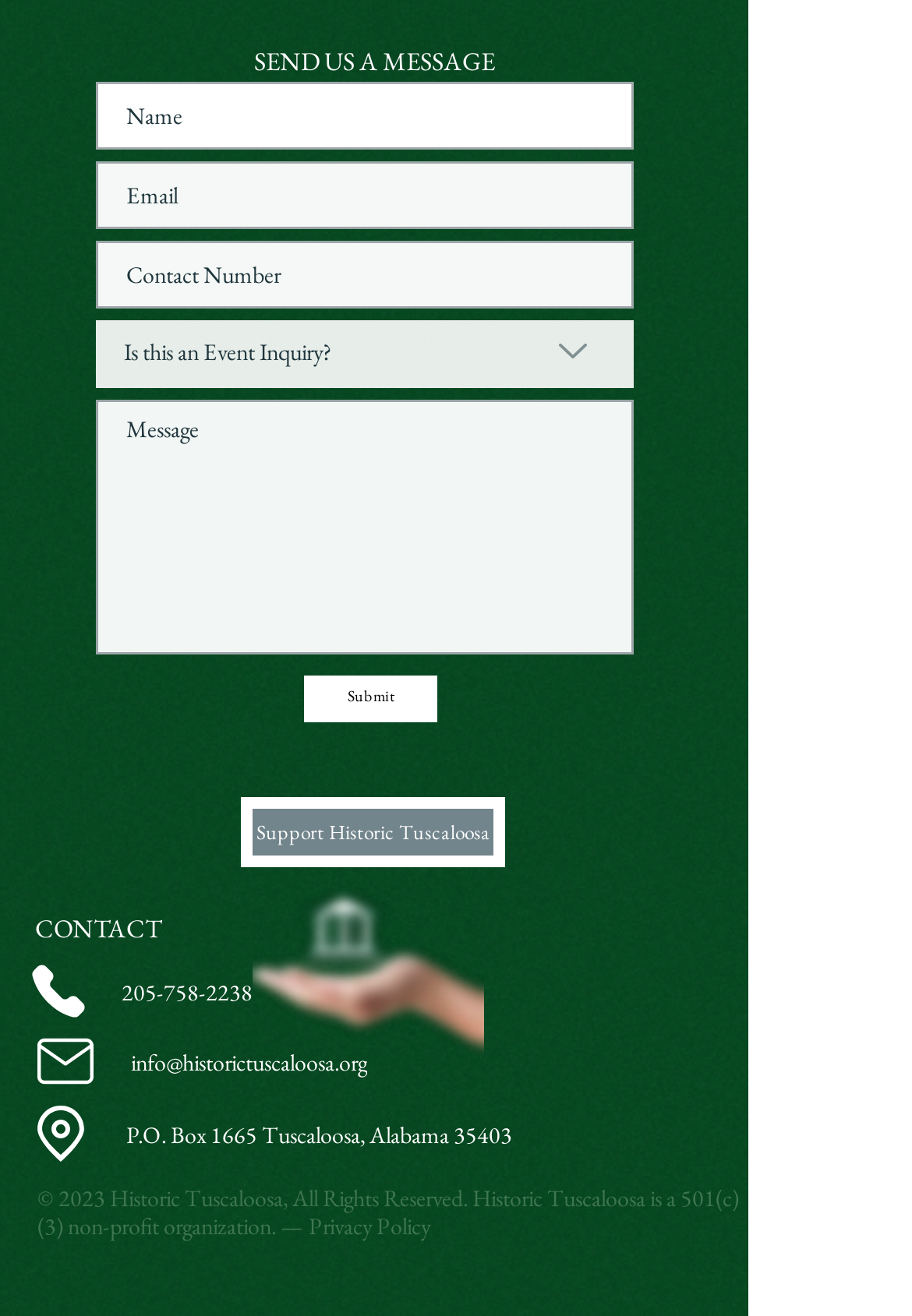What is the organization's phone number?
Analyze the image and deliver a detailed answer to the question.

The phone number is listed as a link at the bottom of the page, indicating that it is the organization's contact number.